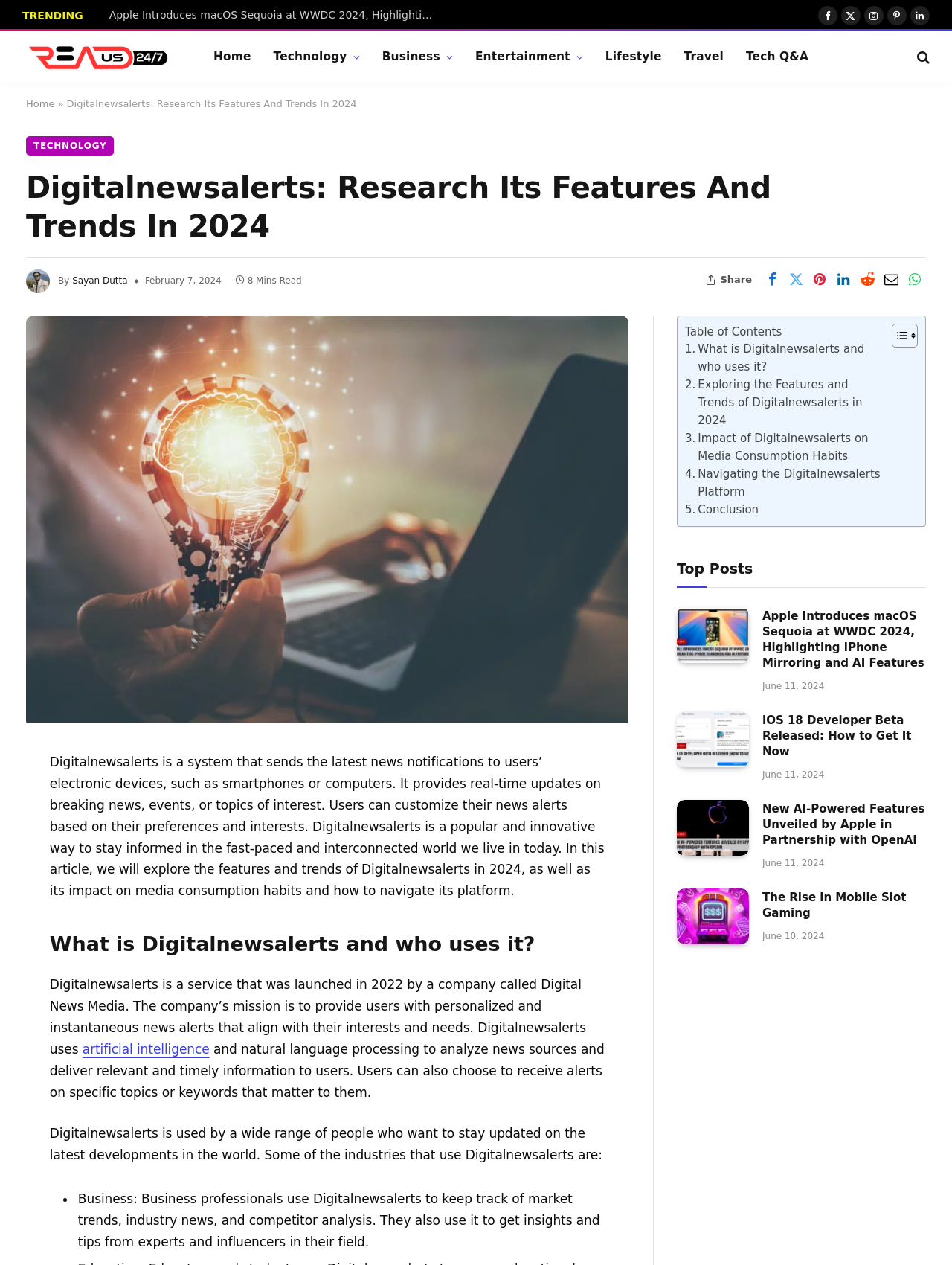Describe all significant elements and features of the webpage.

This webpage is about Digitalnewsalerts, a system that sends personalized news notifications to users' electronic devices. The page has a header section with a title "Digitalnewsalerts: Research Its Features And Trends In 2024" and a navigation menu with links to "Home", "Technology", "Business", "Entertainment", "Lifestyle", "Travel", and "Tech Q&A". 

On the top right corner, there are social media links to Facebook, Twitter, Instagram, Pinterest, and LinkedIn. Below the header, there is a trending section with a link to an article about Apple introducing macOS Sequoia at WWDC 2024. 

The main content of the page is divided into sections. The first section is an introduction to Digitalnewsalerts, explaining what it is, its features, and its impact on media consumption habits. The text is accompanied by an image of a person, Sayan Dutta, who is the author of the article. 

The next section is a table of contents with links to different parts of the article, including "What is Digitalnewsalerts and who uses it?", "Exploring the Features and Trends of Digitalnewsalerts in 2024", "Impact of Digitalnewsalerts on Media Consumption Habits", "Navigating the Digitalnewsalerts Platform", and "Conclusion". 

Below the table of contents, there is a section titled "Top Posts" with three articles about Apple's latest developments, including the introduction of macOS Sequoia and new AI-powered features. Each article has a heading, a brief summary, and an image. 

At the bottom of the page, there is a section with links to read the article in 8 minutes, share it on social media, and get notifications from Digitalnewsalerts.